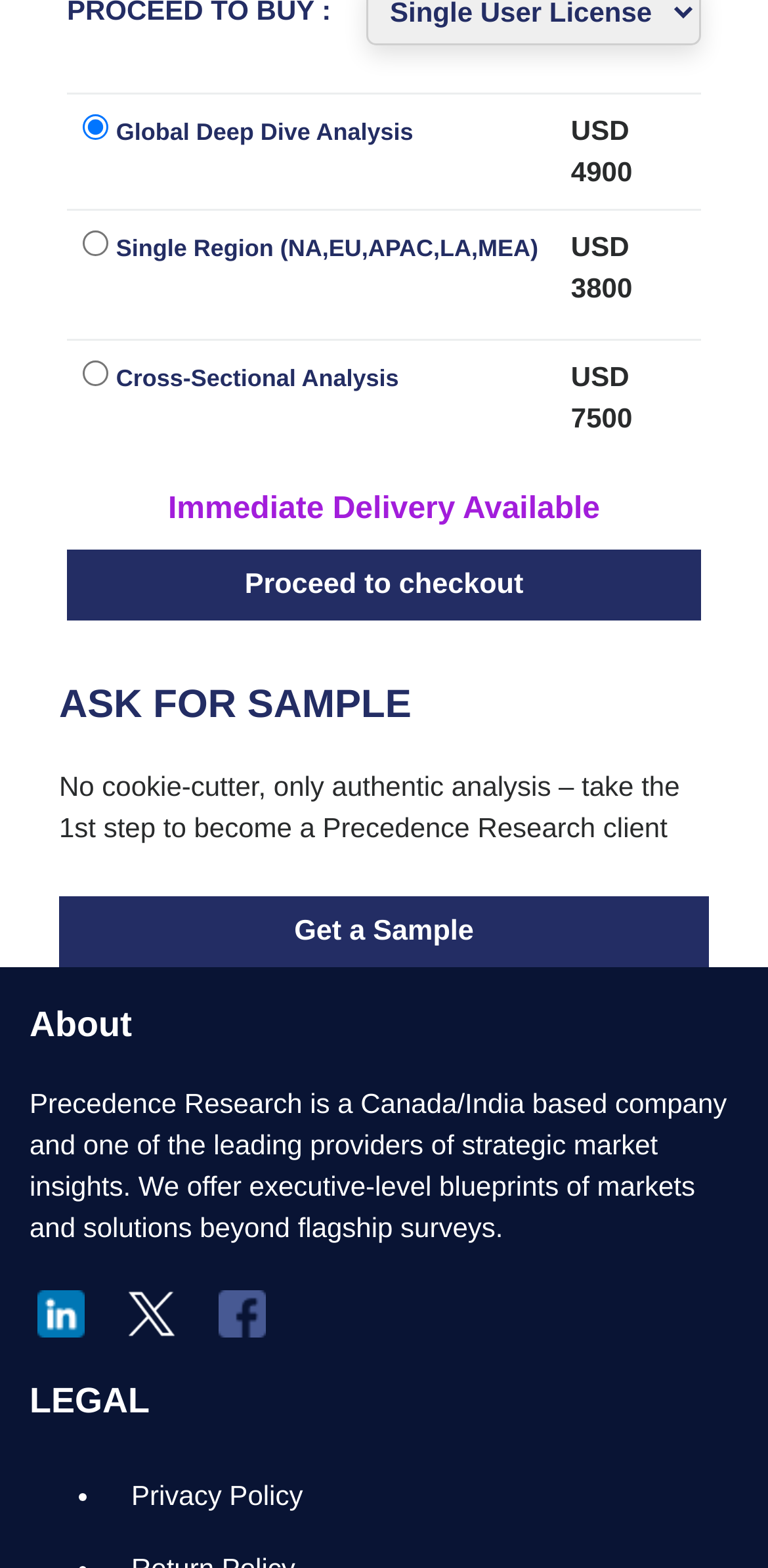Using the description: "Proceed to checkout", identify the bounding box of the corresponding UI element in the screenshot.

[0.087, 0.35, 0.913, 0.396]